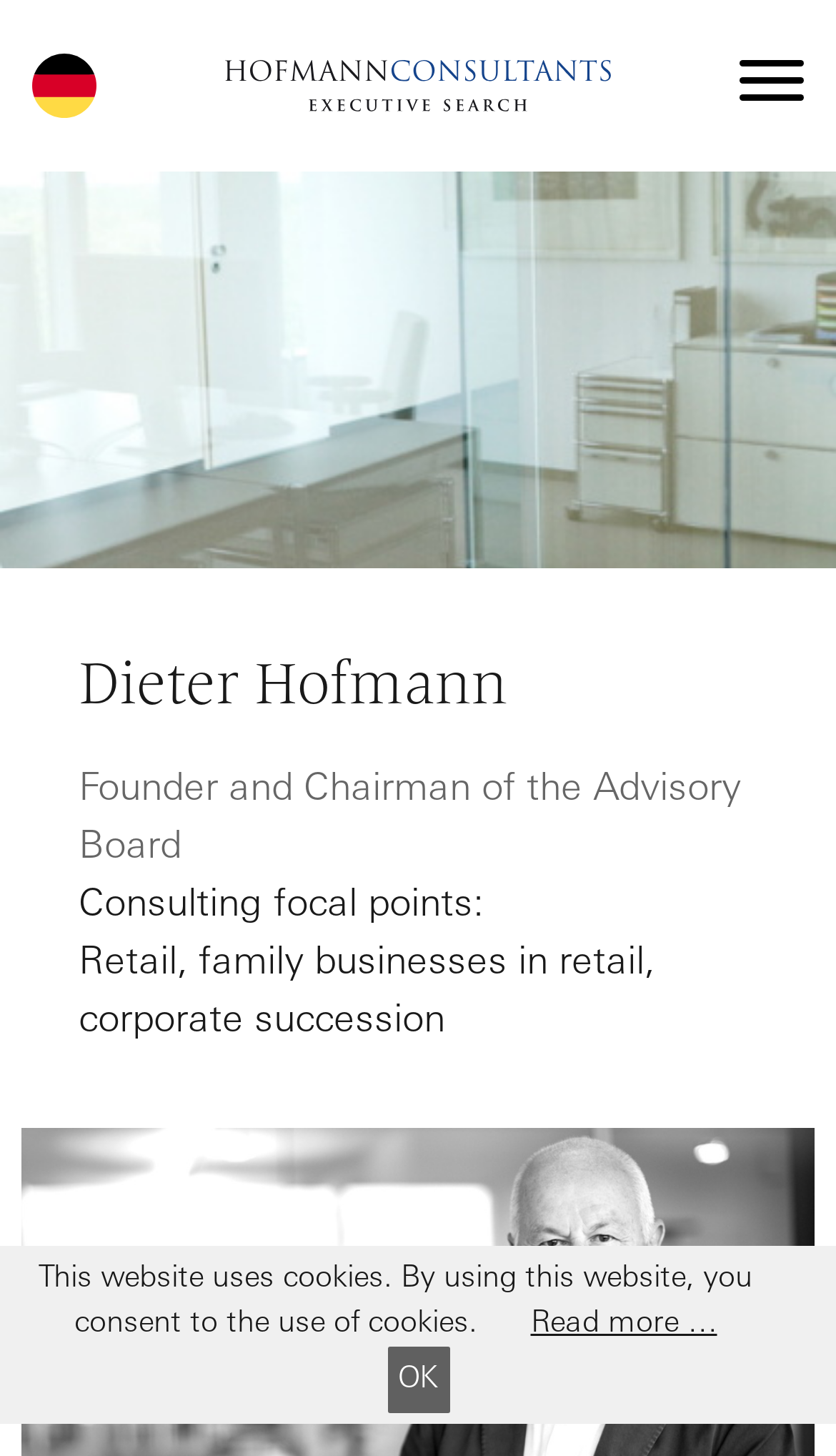What is one of Dieter Hofmann's consulting focal points? Using the information from the screenshot, answer with a single word or phrase.

Retail